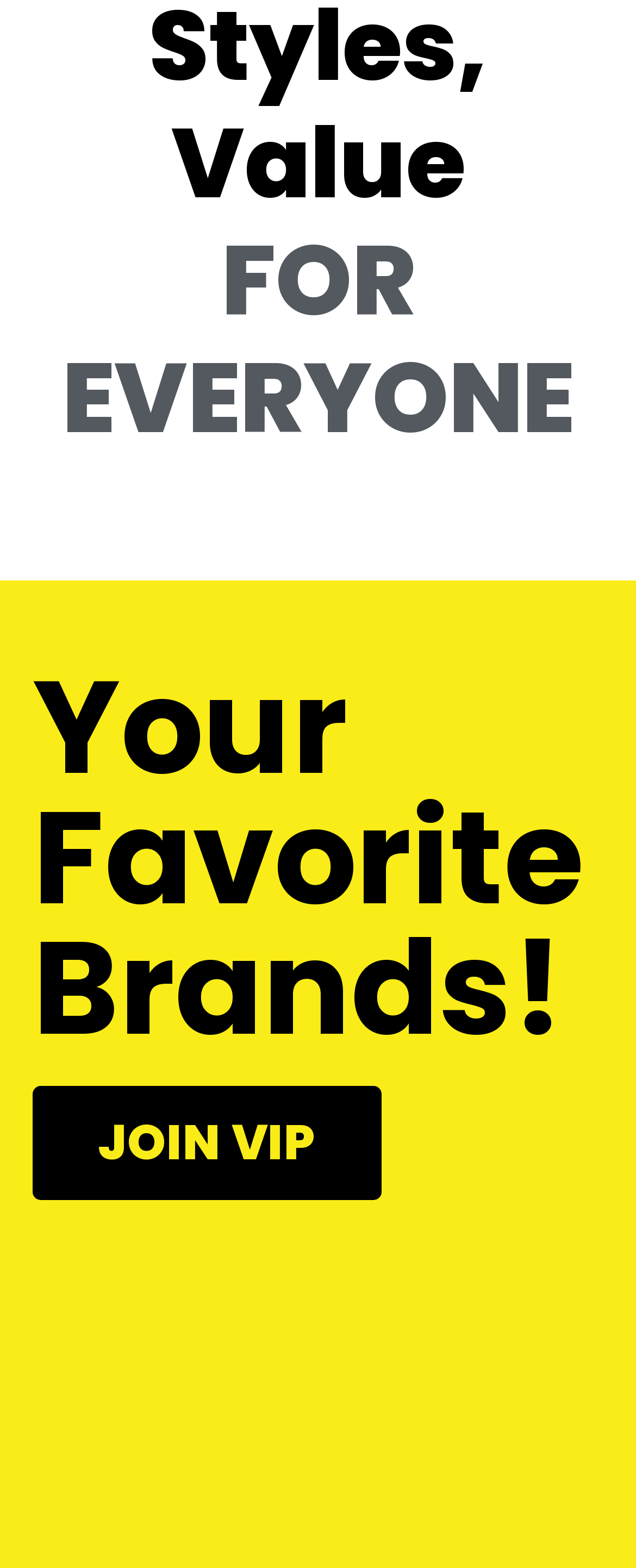What is the purpose of the 'JOIN VIP' link?
Look at the screenshot and respond with a single word or phrase.

To join a VIP program